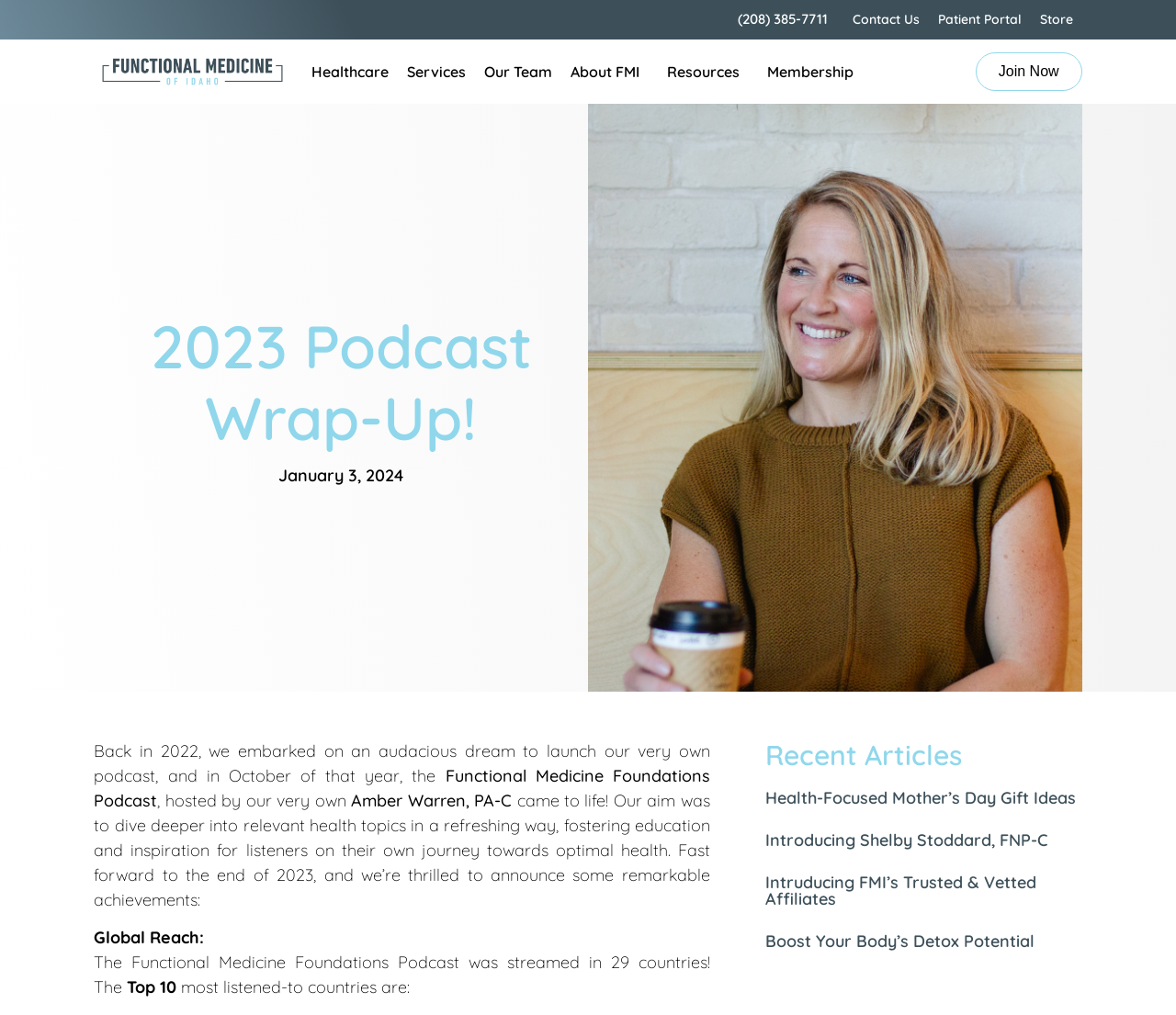Refer to the screenshot and answer the following question in detail:
How many countries was the Functional Medicine Foundations Podcast streamed in?

The webpage mentions that the Functional Medicine Foundations Podcast was streamed in 29 countries, which is stated under the 'Global Reach' section.